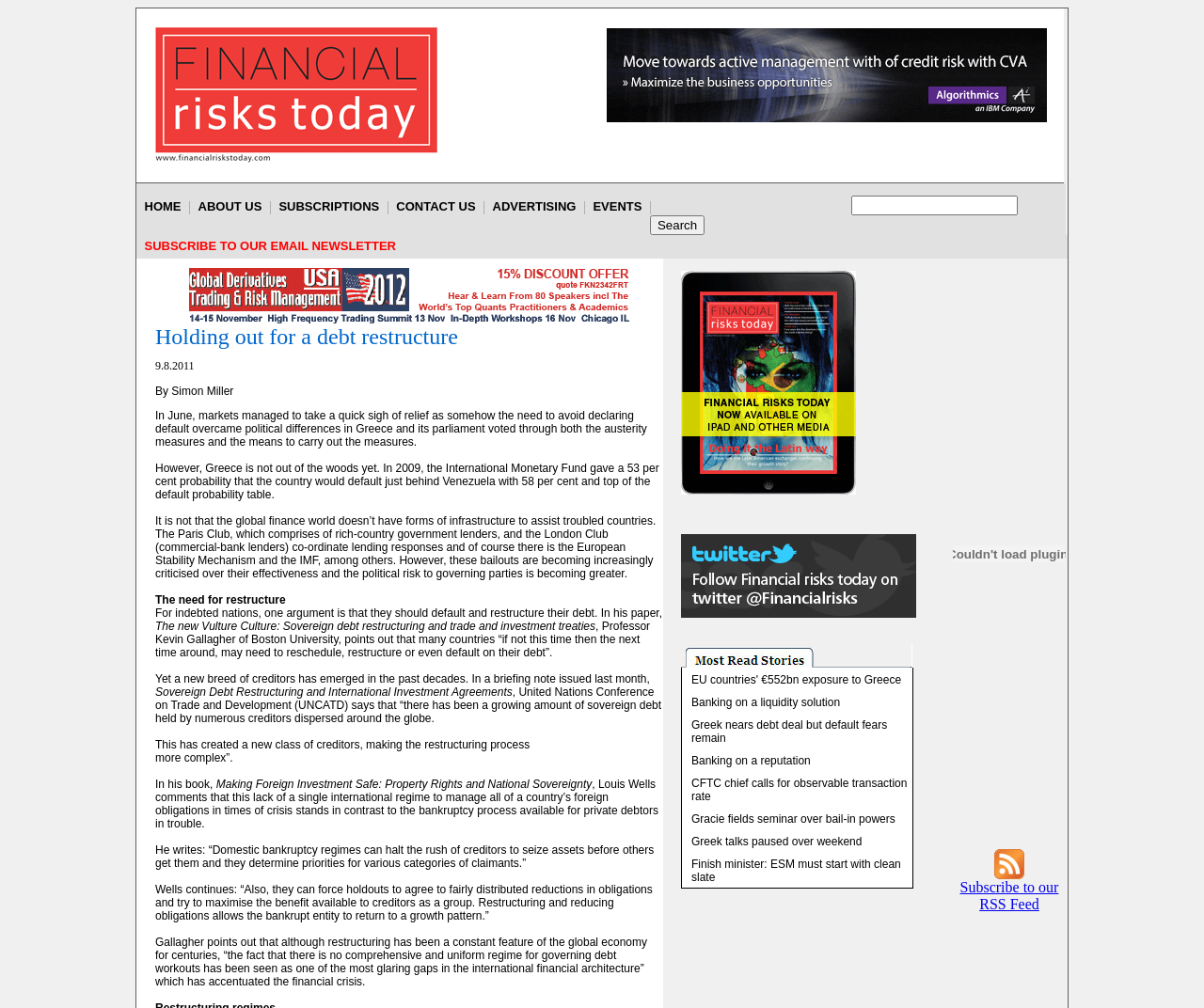How many links are there in the webpage?
Refer to the image and answer the question using a single word or phrase.

24